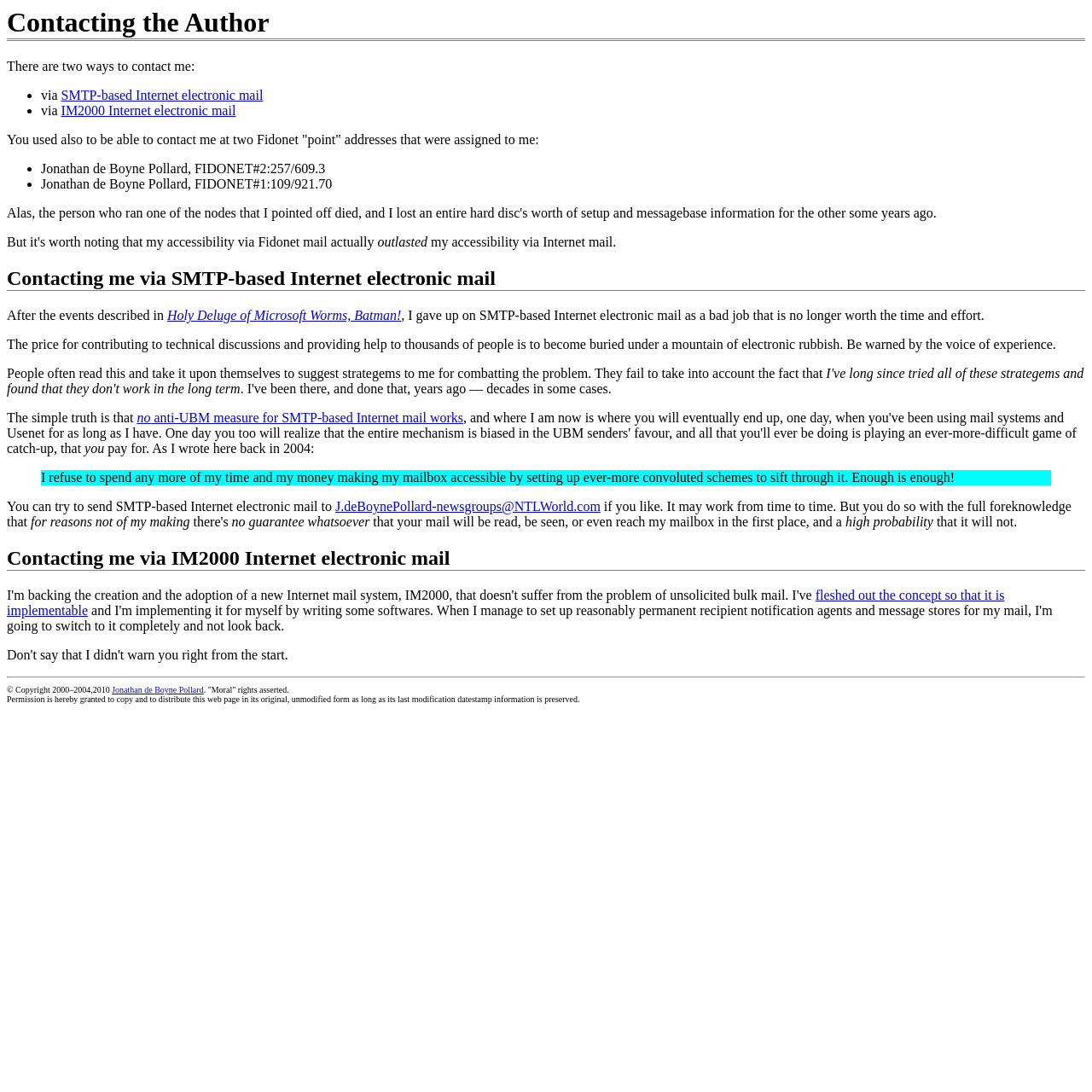What happened to the author's Fidonet 'point' addresses?
Answer the question with just one word or phrase using the image.

They outlasted the author's accessibility via Internet mail